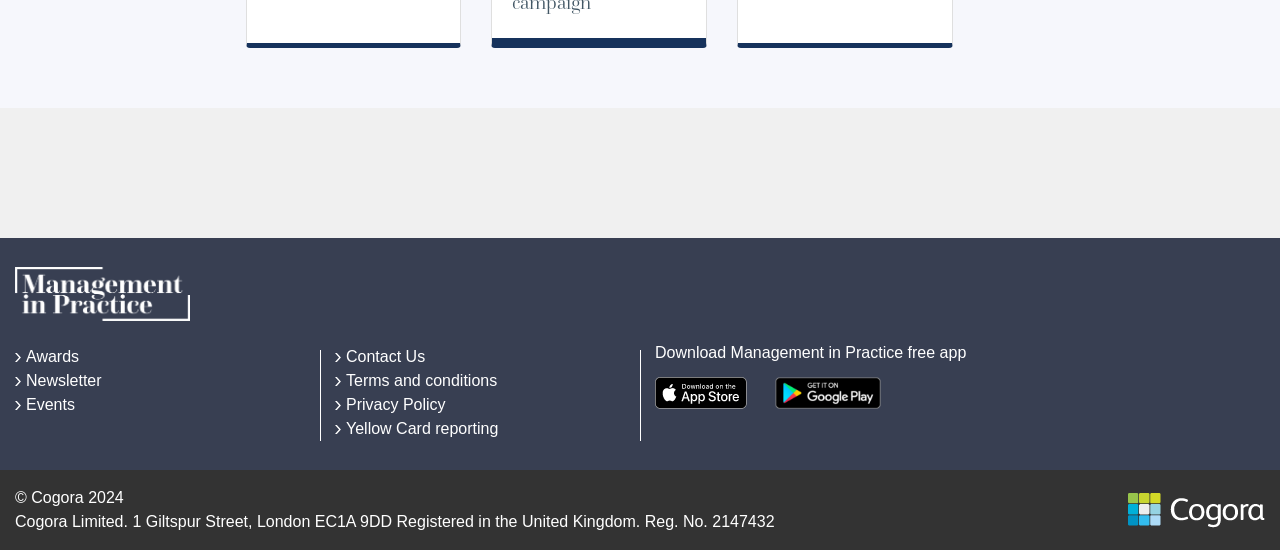How many links are there in the top-left section of the webpage?
Analyze the screenshot and provide a detailed answer to the question.

The top-left section of the webpage contains links to 'Awards', 'Newsletter', 'Events', 'Contact Us', 'Terms and conditions', 'Privacy Policy', and 'Yellow Card reporting'. Therefore, there are 7 links in this section.